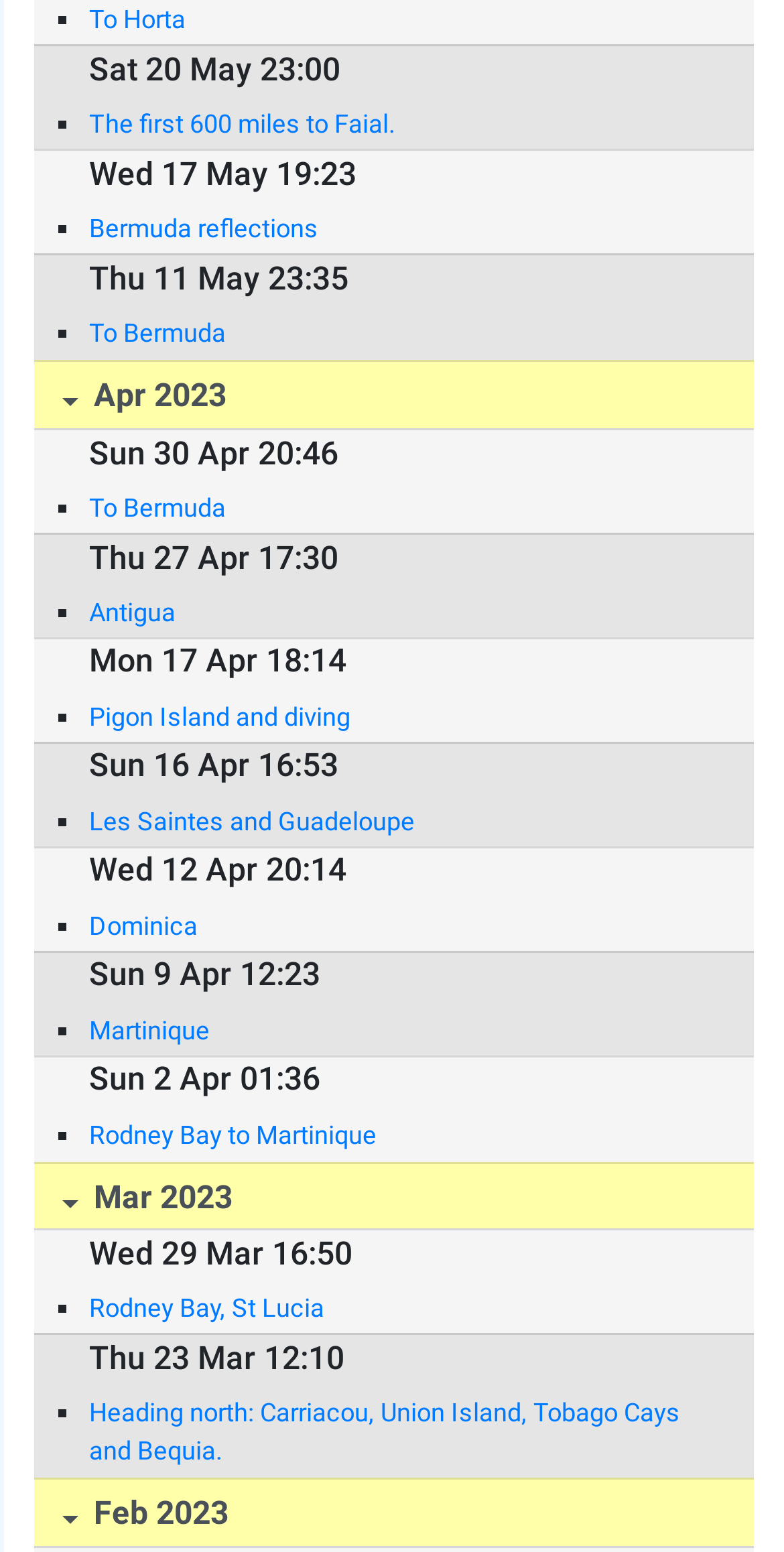Kindly determine the bounding box coordinates for the area that needs to be clicked to execute this instruction: "Read more about 'Forgotten No More: A List of Often-Forgotten Items when Building a Home'".

None